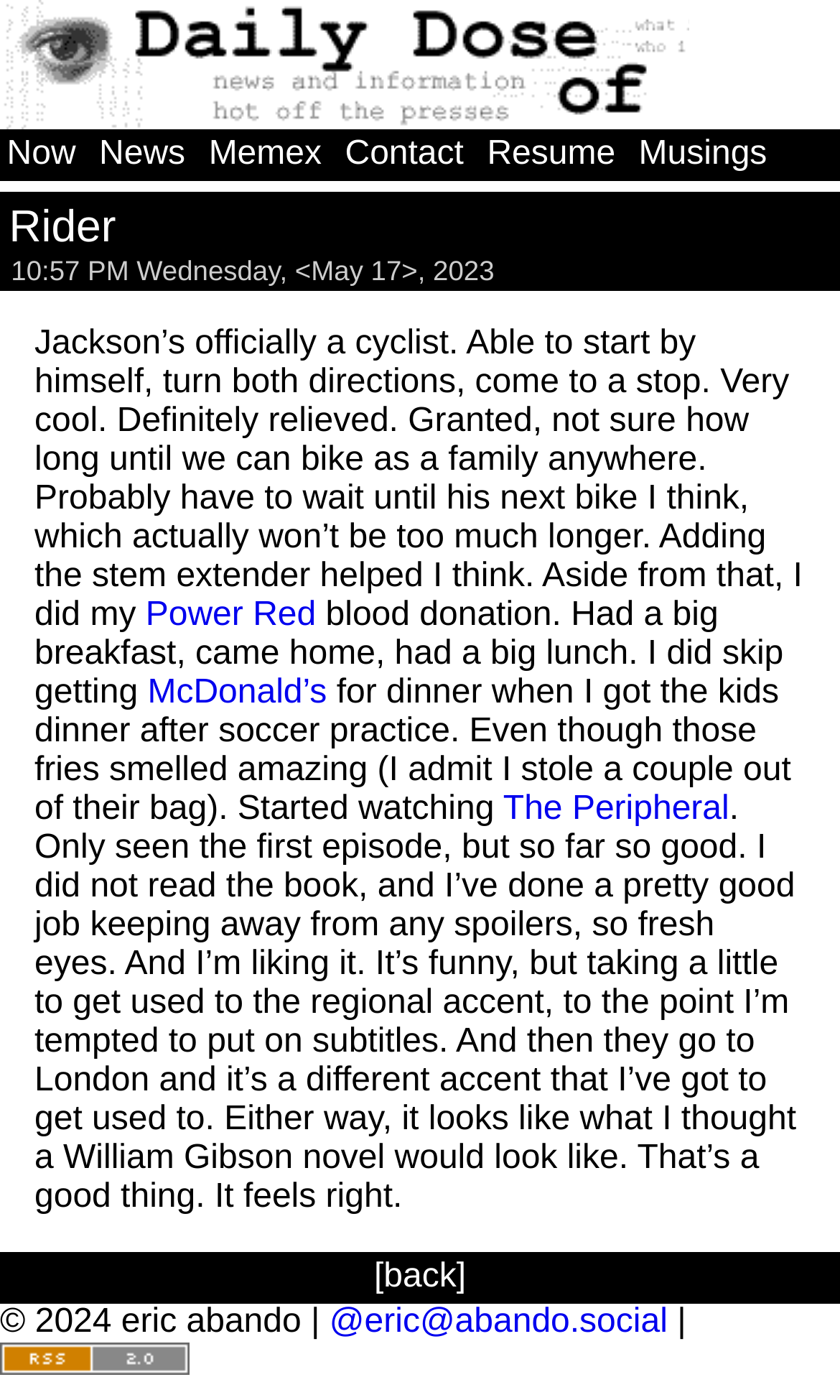Please identify the bounding box coordinates of the region to click in order to complete the given instruction: "View the article by Zain.Ali". The coordinates should be four float numbers between 0 and 1, i.e., [left, top, right, bottom].

None